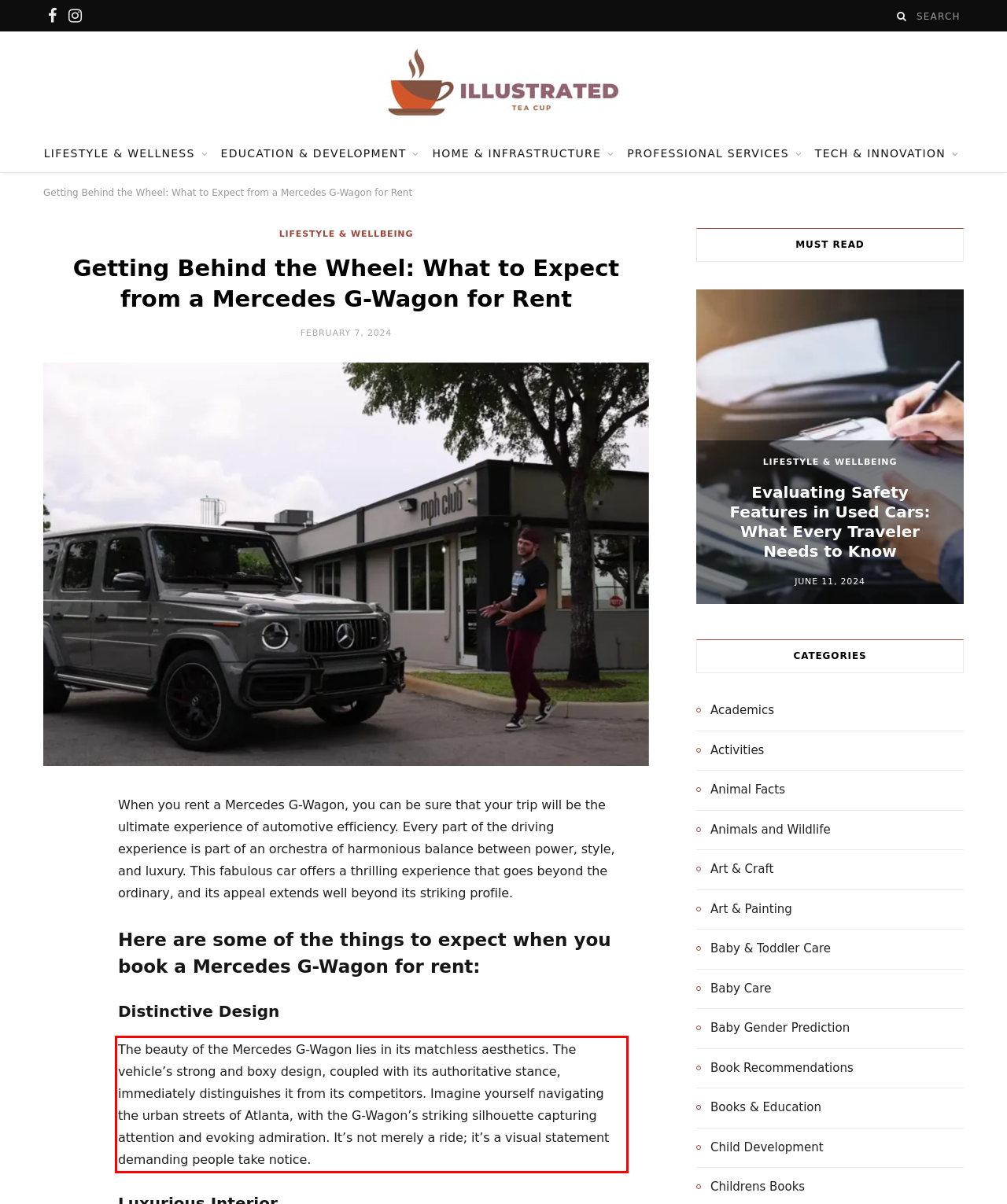Examine the screenshot of the webpage, locate the red bounding box, and perform OCR to extract the text contained within it.

The beauty of the Mercedes G-Wagon lies in its matchless aesthetics. The vehicle’s strong and boxy design, coupled with its authoritative stance, immediately distinguishes it from its competitors. Imagine yourself navigating the urban streets of Atlanta, with the G-Wagon’s striking silhouette capturing attention and evoking admiration. It’s not merely a ride; it’s a visual statement demanding people take notice.